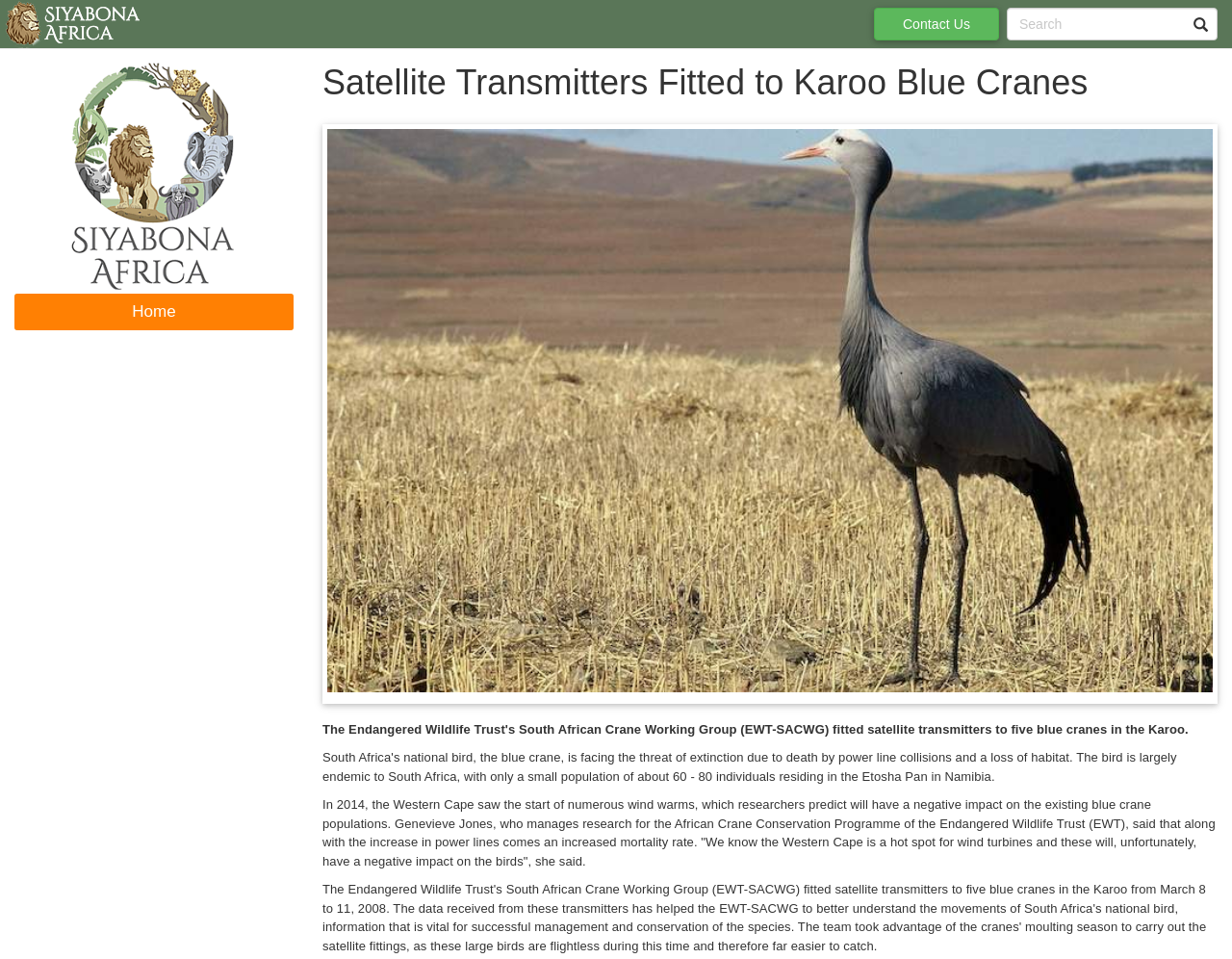Provide the bounding box coordinates for the specified HTML element described in this description: "Contact Us". The coordinates should be four float numbers ranging from 0 to 1, in the format [left, top, right, bottom].

[0.709, 0.008, 0.811, 0.042]